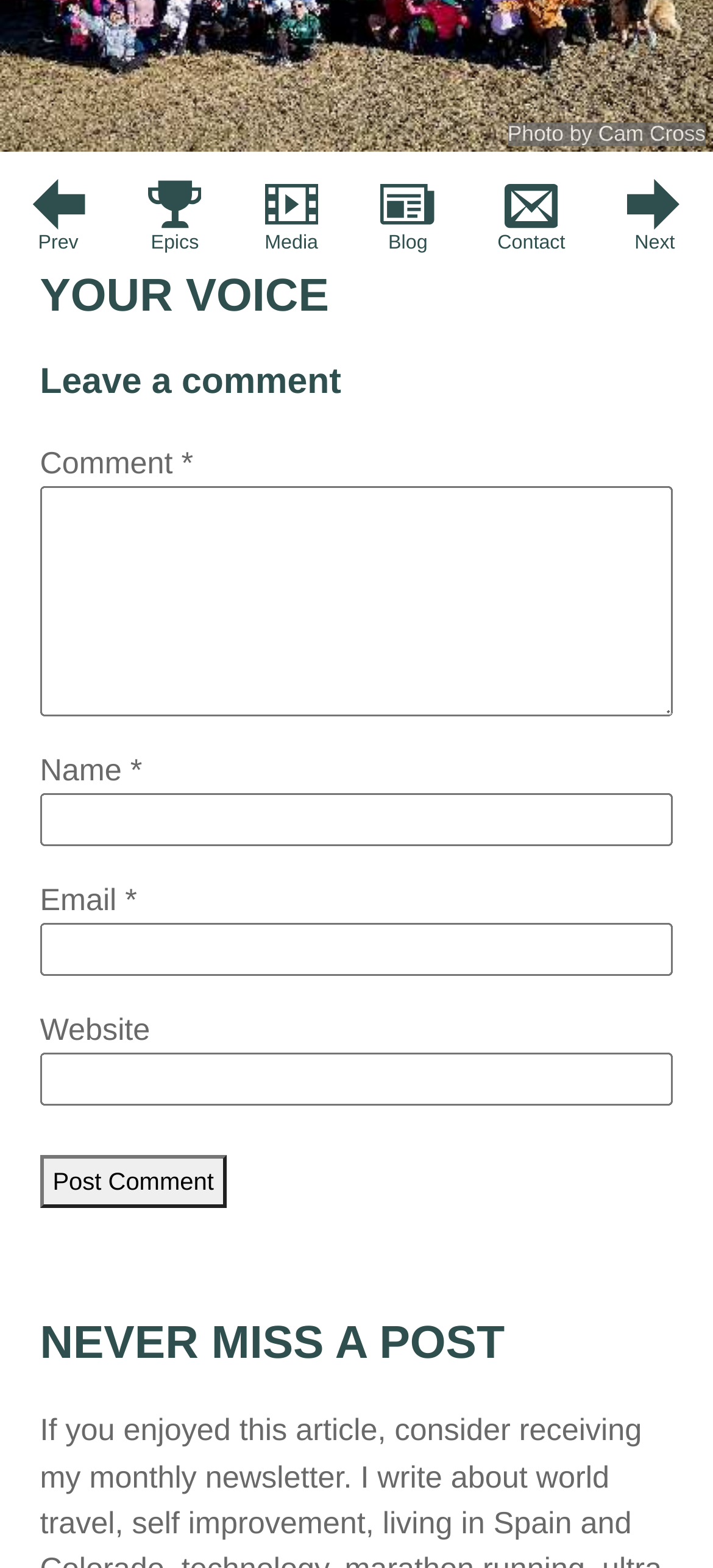What is the theme of the blog?
Please look at the screenshot and answer using one word or phrase.

Triathlon